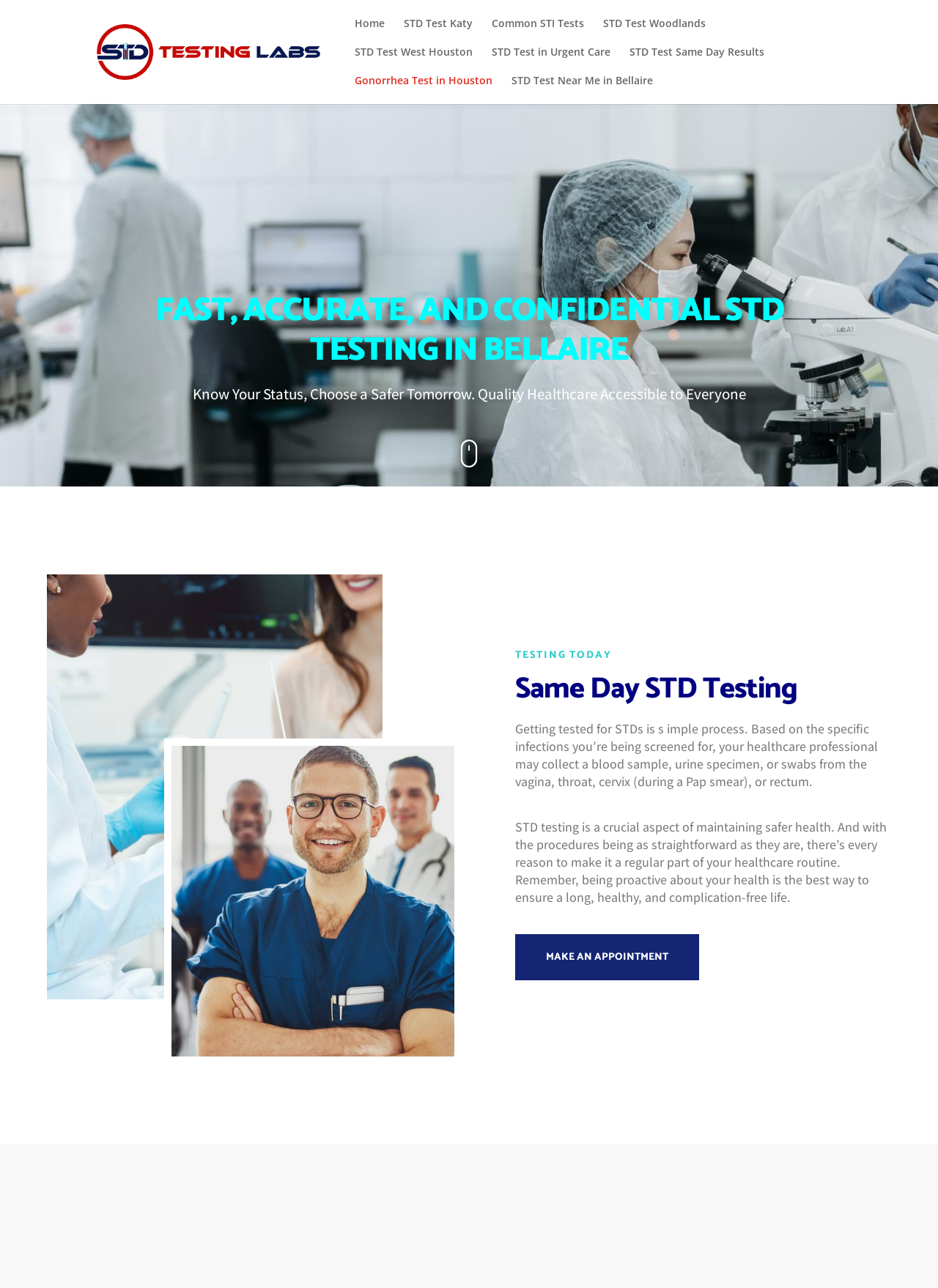What is the call-to-action?
Please provide a comprehensive answer to the question based on the webpage screenshot.

The call-to-action is present in the form of a link 'MAKE AN APPOINTMENT' at the bottom of the webpage. This suggests that the webpage is encouraging users to take action and schedule an appointment for STD testing.